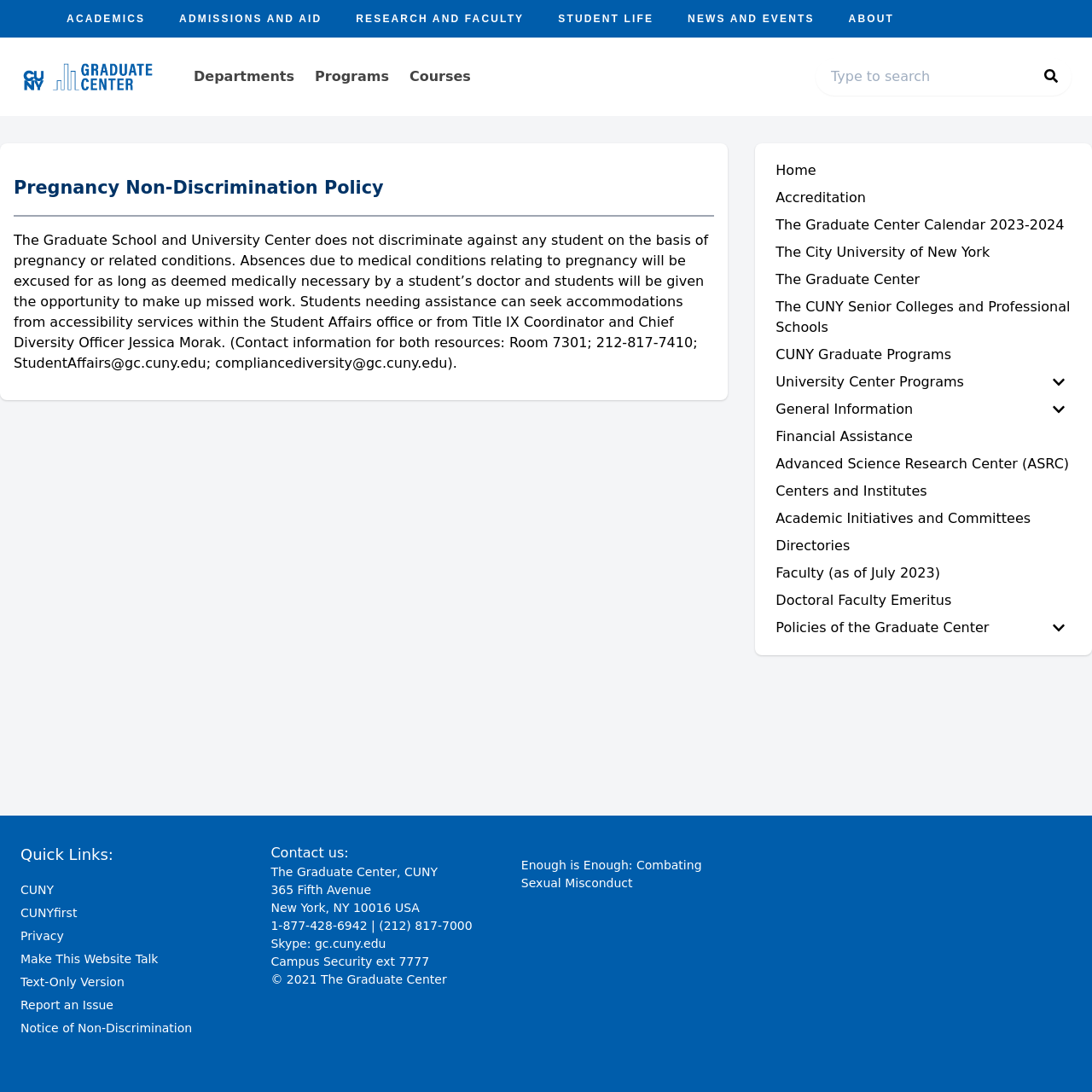From the webpage screenshot, predict the bounding box coordinates (top-left x, top-left y, bottom-right x, bottom-right y) for the UI element described here: The Graduate Center Calendar 2023-2024

[0.704, 0.194, 0.987, 0.219]